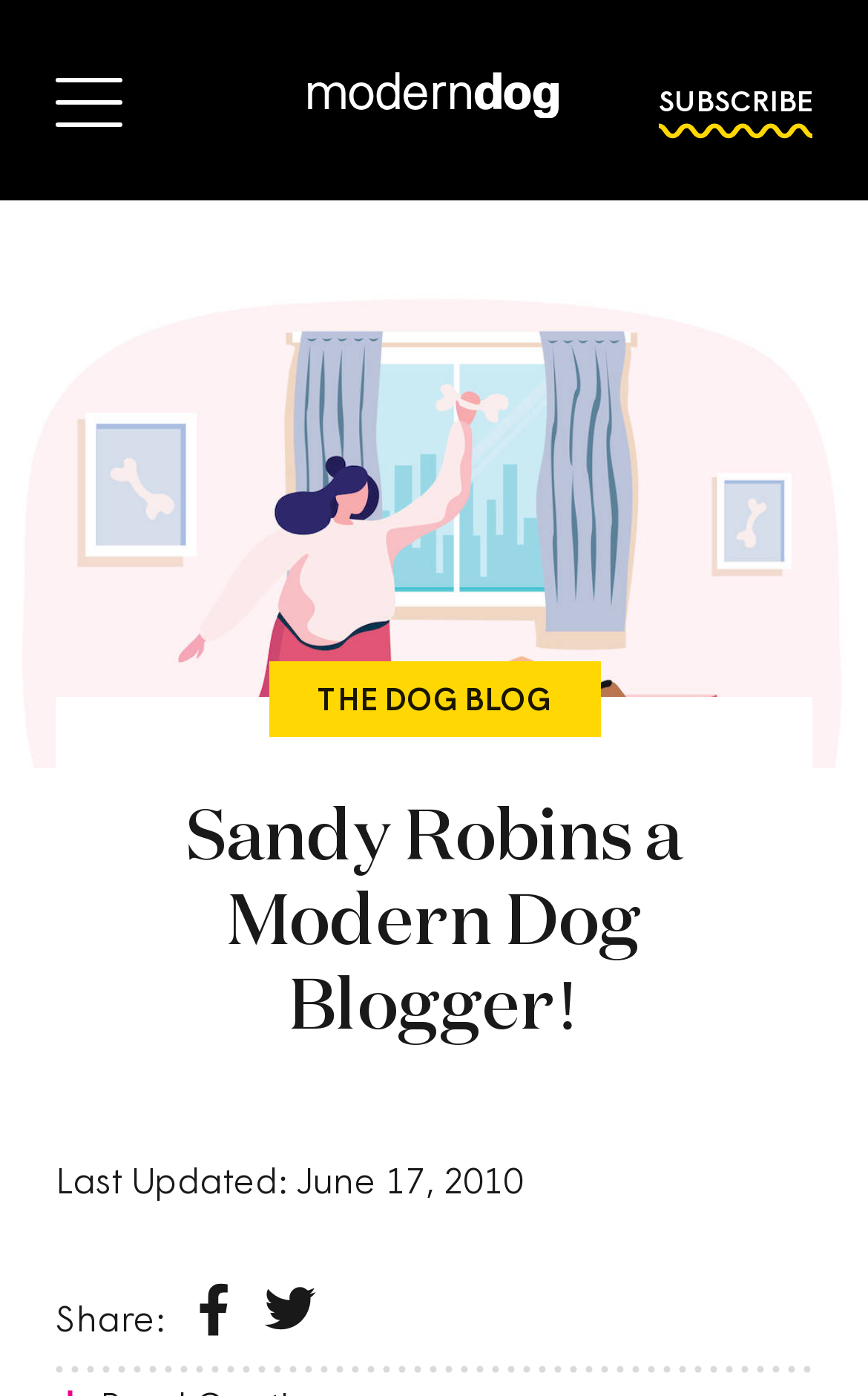Please answer the following question using a single word or phrase: What is the category of the blog post?

THE DOG BLOG